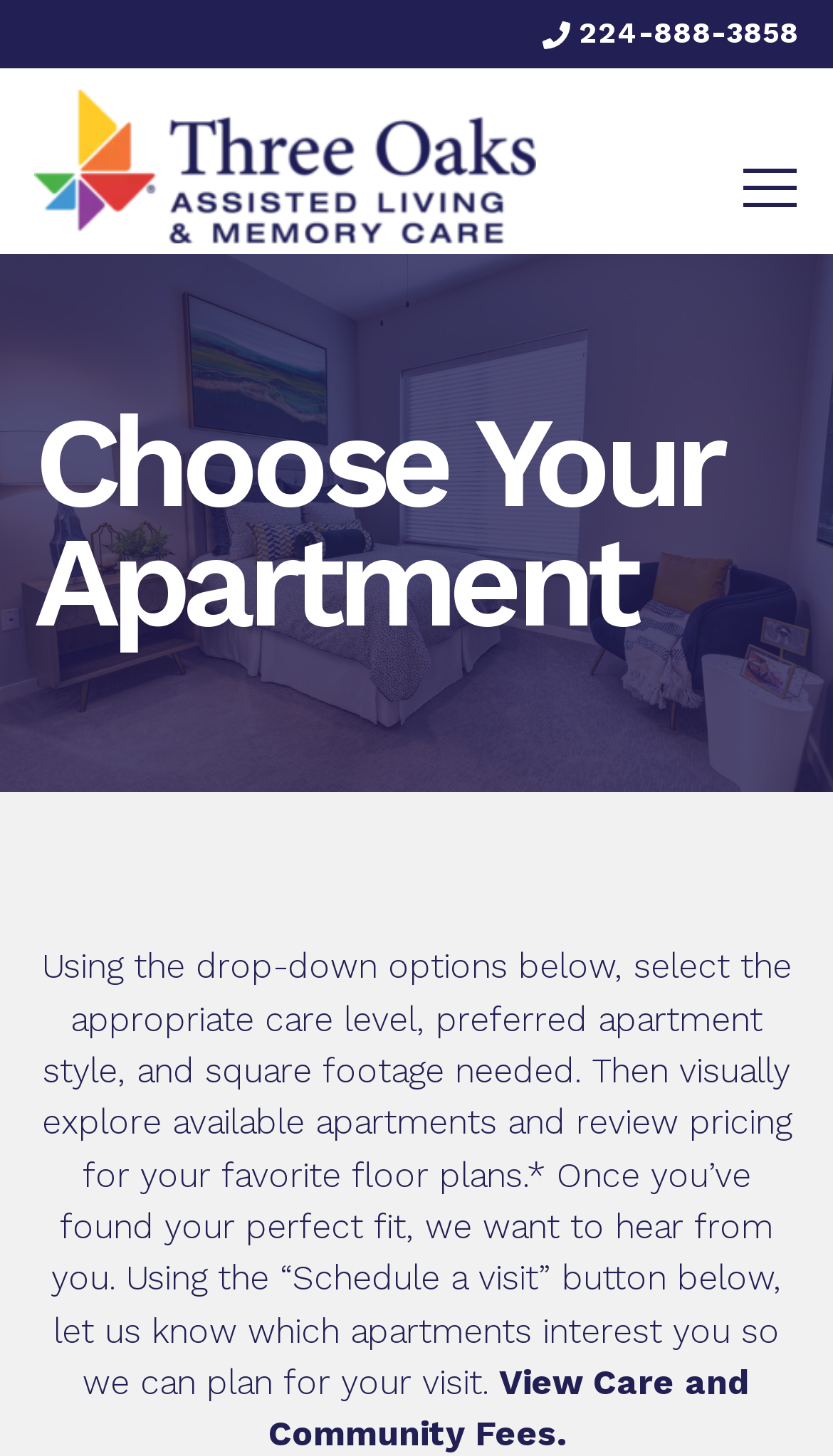Determine the main text heading of the webpage and provide its content.

Choose Your Apartment